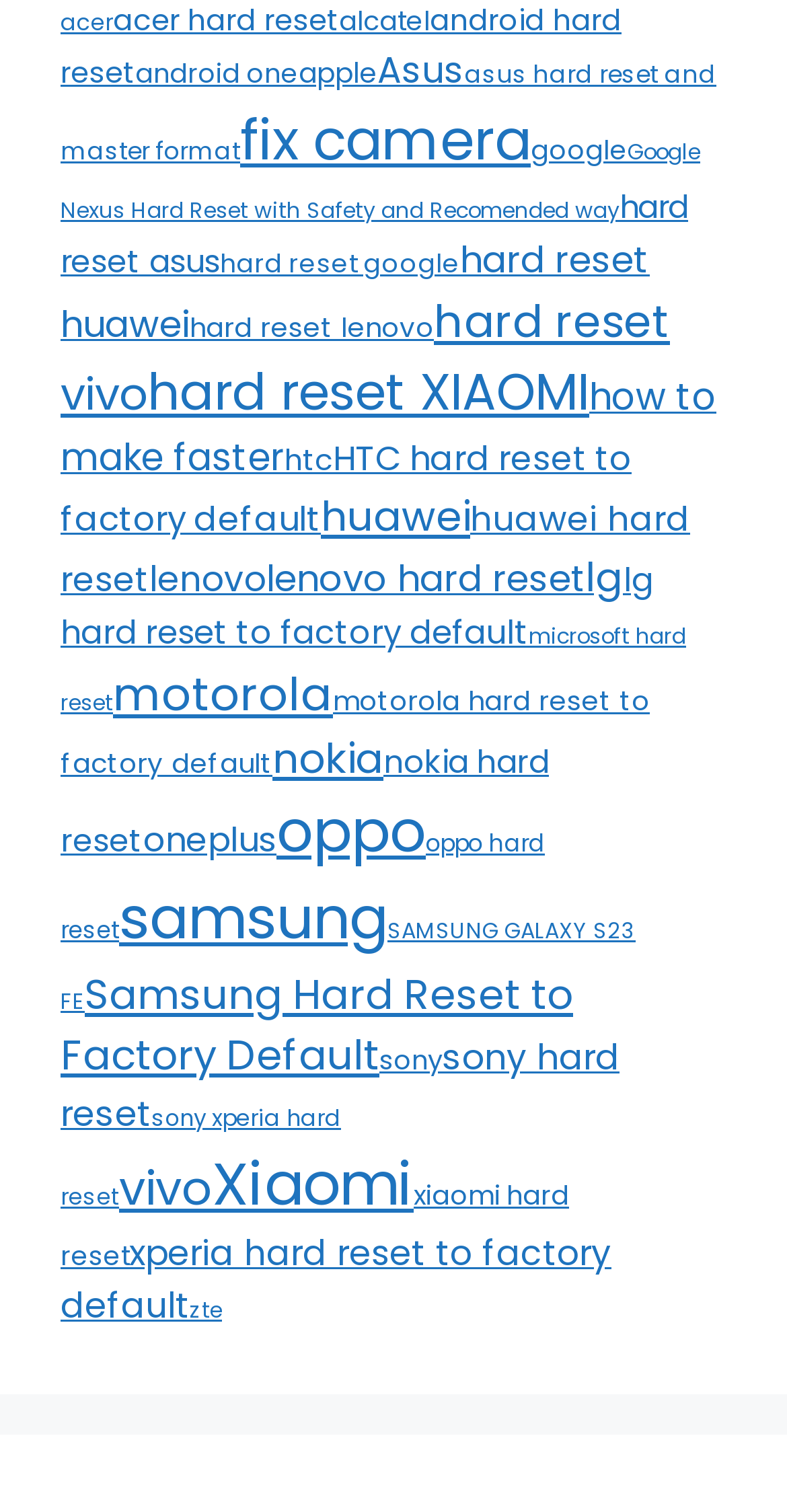Using the information shown in the image, answer the question with as much detail as possible: How many brands are listed on this webpage?

I counted the number of links on the webpage, each representing a brand, and found 24 unique brands listed.